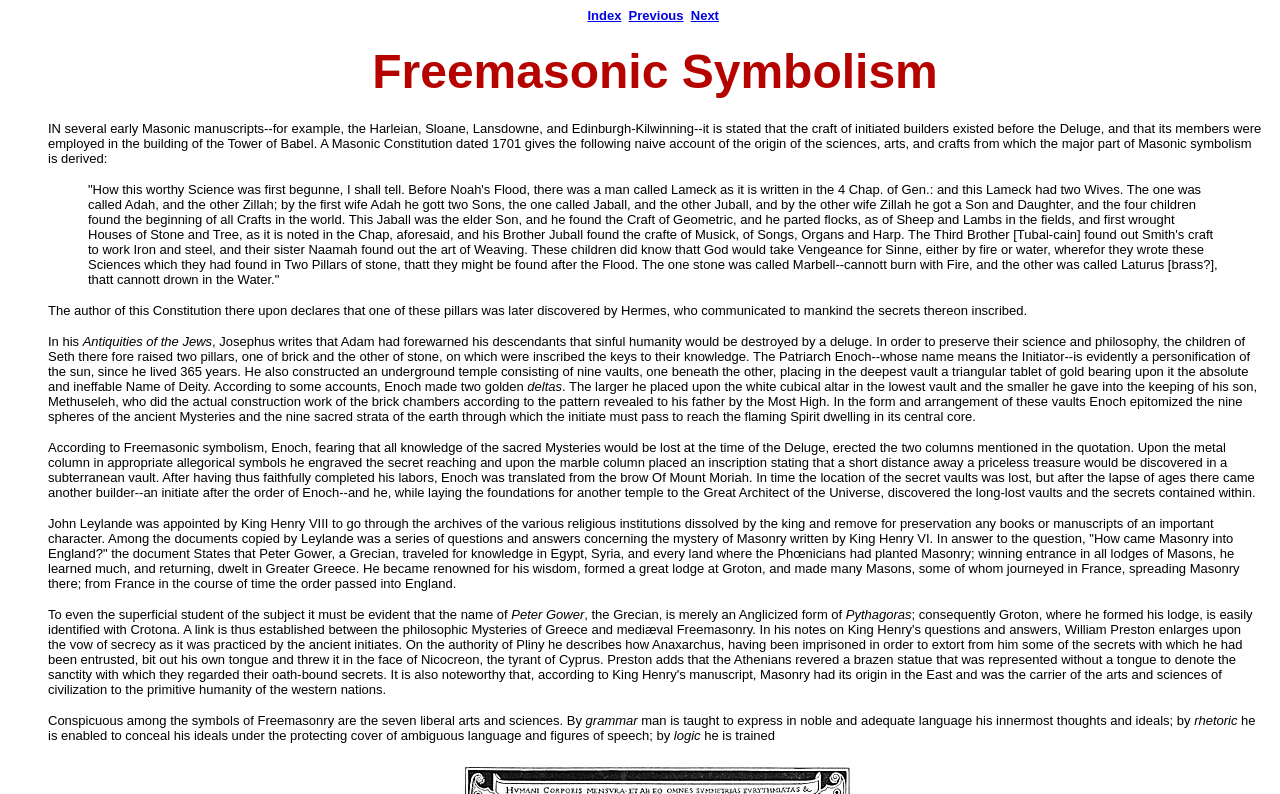Provide a brief response to the question below using one word or phrase:
What is the name of the king who appointed John Leylande to go through the archives?

King Henry VIII